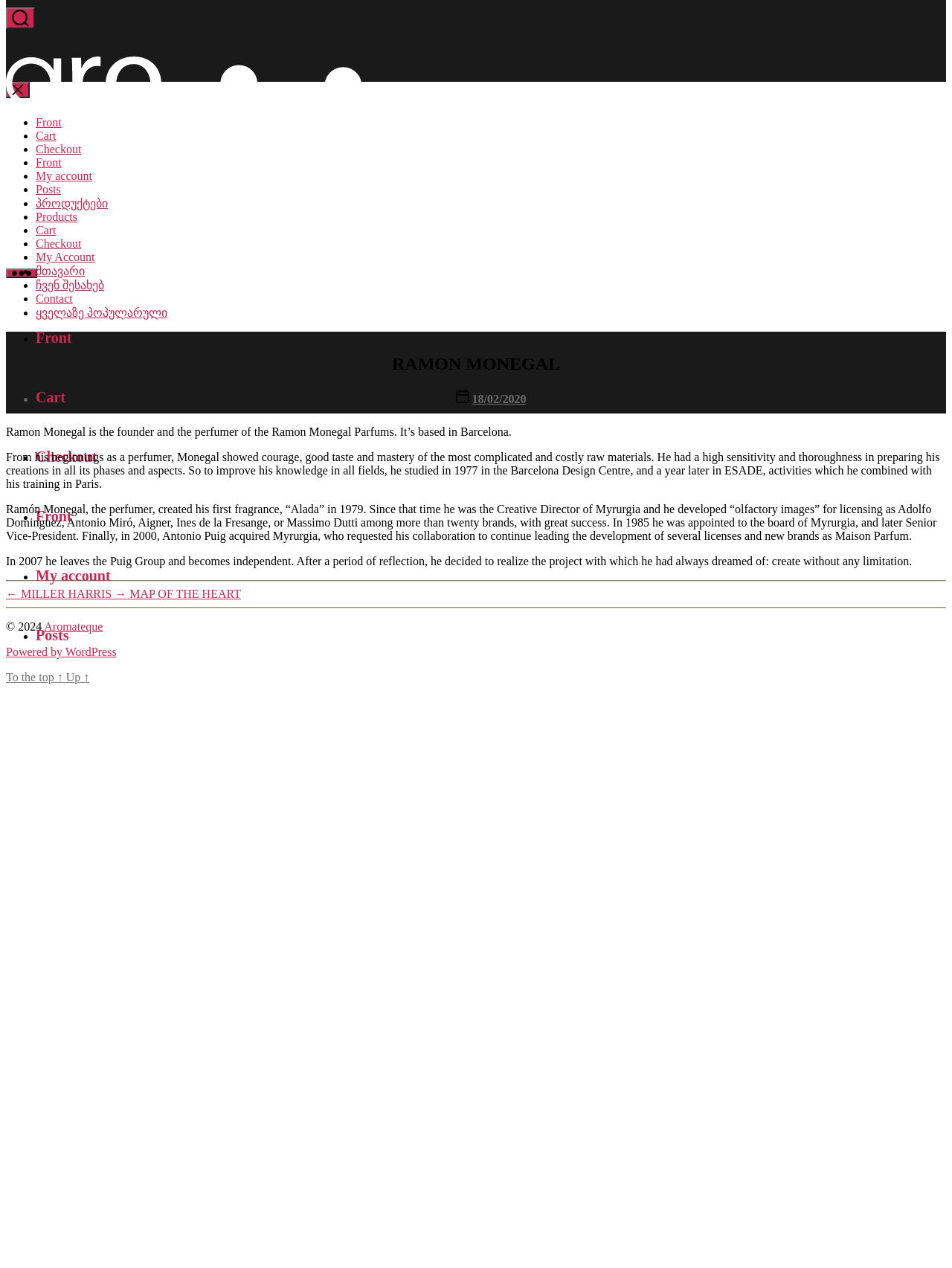Answer the question using only one word or a concise phrase: Where did Ramon Monegal study in 1977?

Barcelona Design Centre